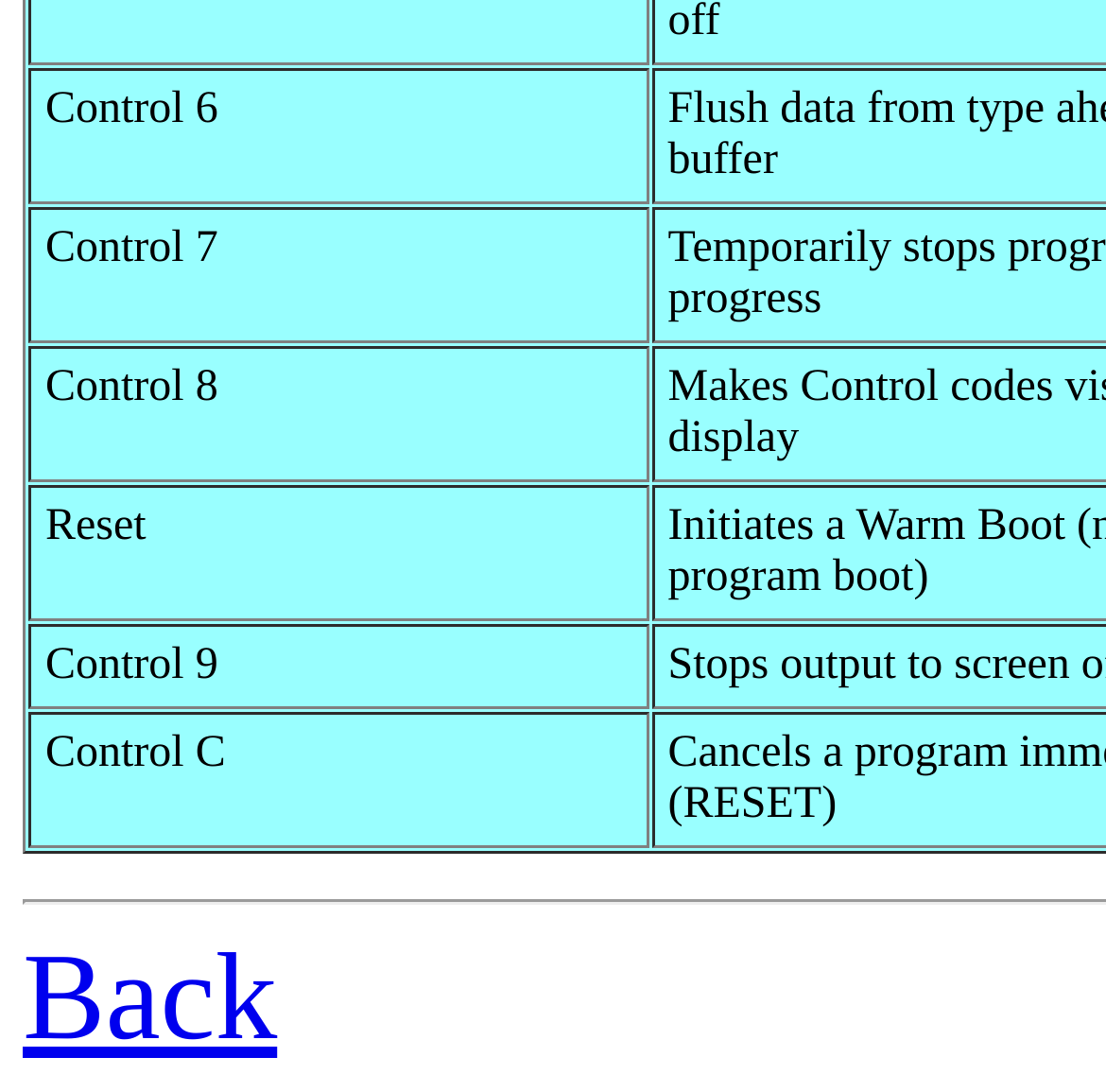Please provide the bounding box coordinates for the UI element as described: "Back". The coordinates must be four floats between 0 and 1, represented as [left, top, right, bottom].

[0.021, 0.852, 0.251, 0.976]